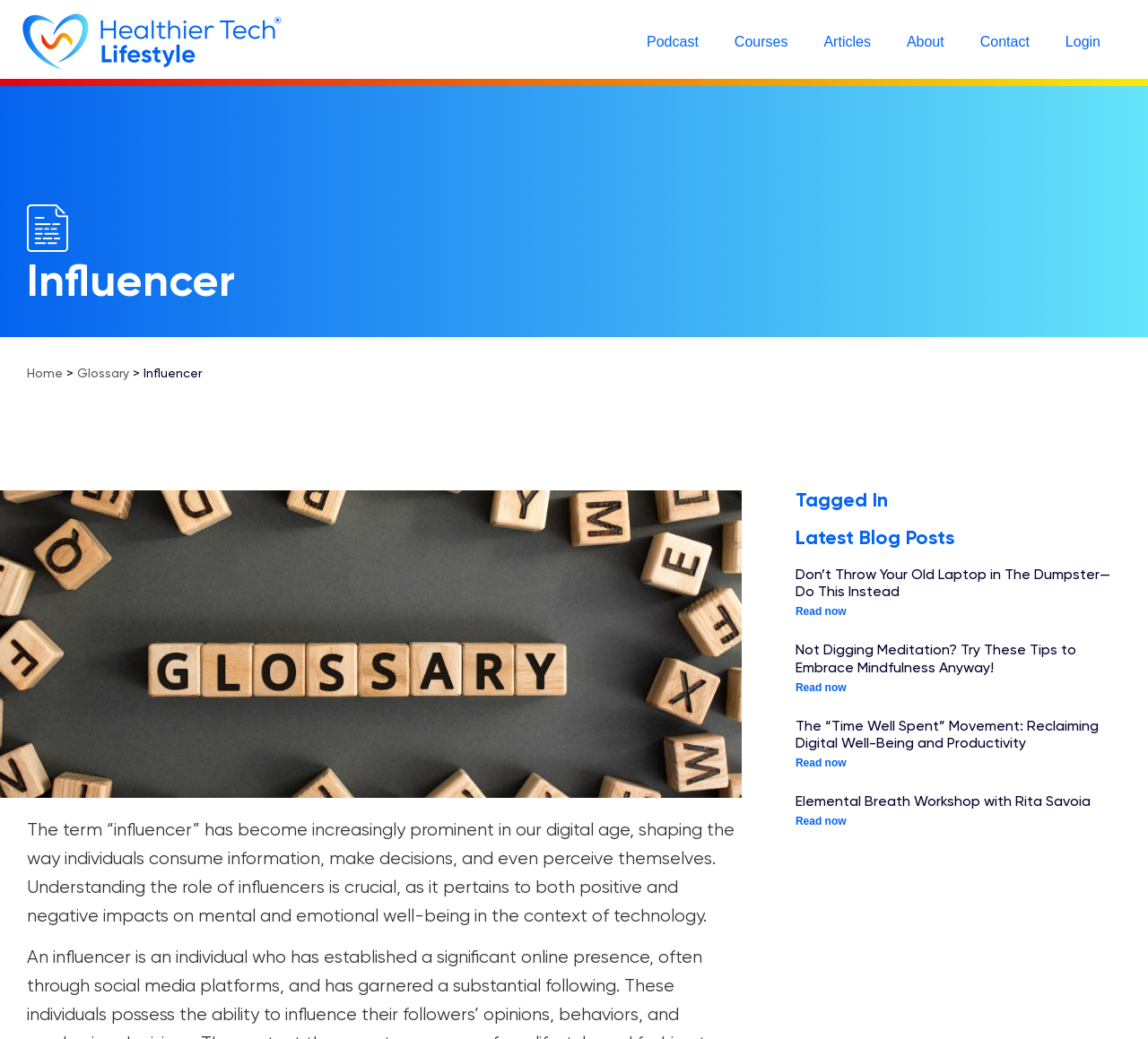Provide the bounding box coordinates of the HTML element this sentence describes: "Read now". The bounding box coordinates consist of four float numbers between 0 and 1, i.e., [left, top, right, bottom].

[0.693, 0.656, 0.737, 0.668]